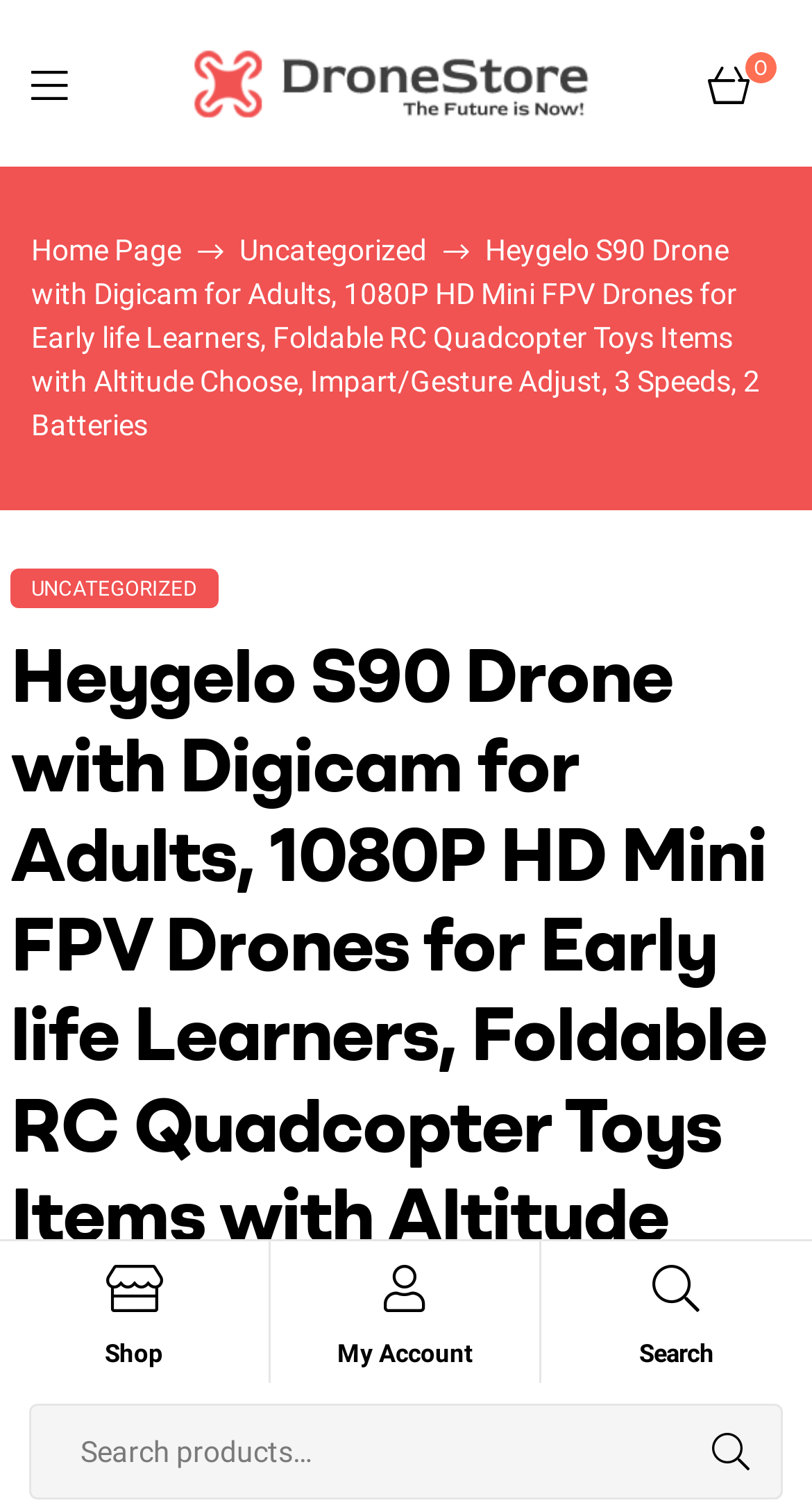What is the function of the 'Menu' link?
We need a detailed and meticulous answer to the question.

The 'Menu' link is located at the top left corner of the webpage, and it is likely used to access menu options or navigate to other parts of the website.